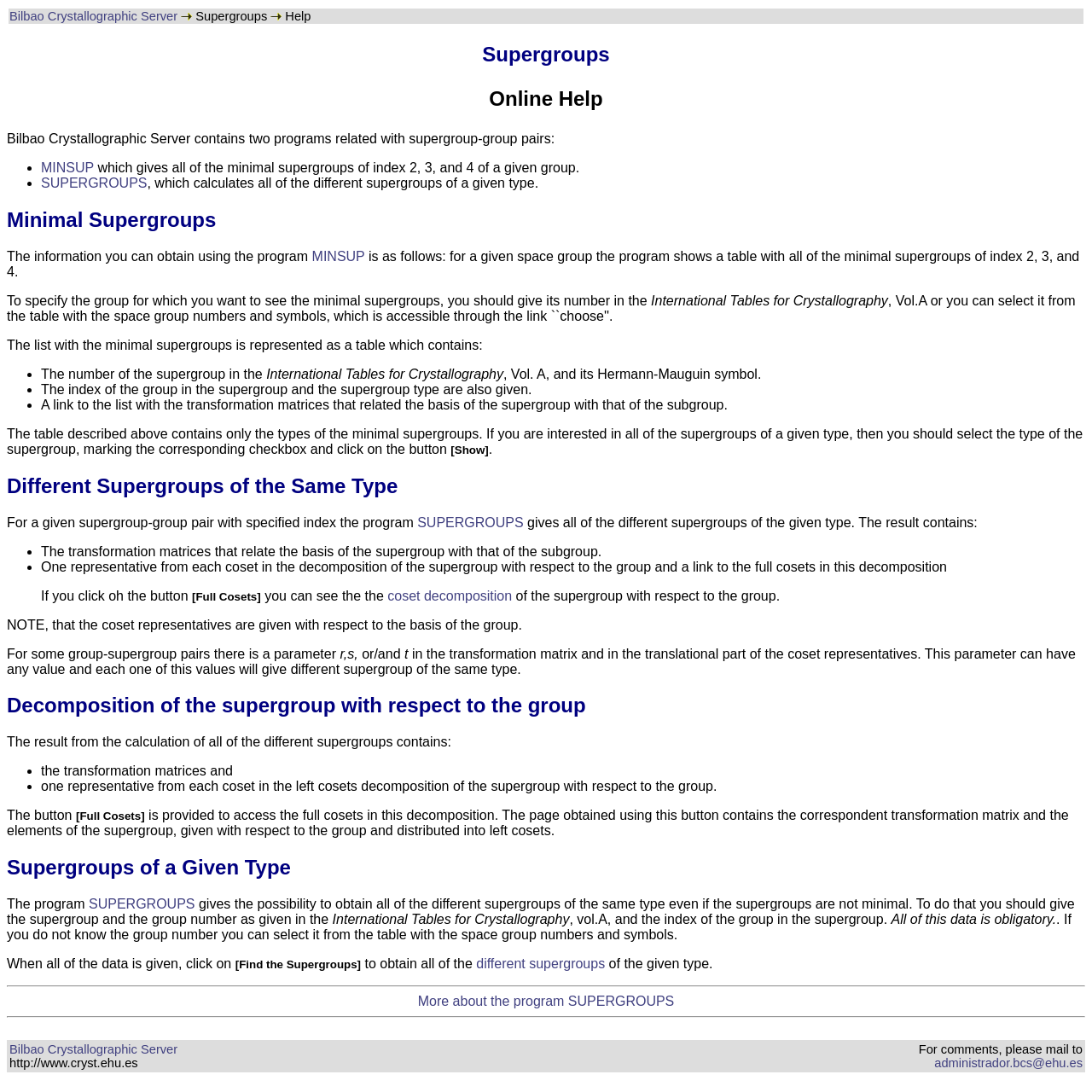Identify the bounding box coordinates of the clickable region to carry out the given instruction: "Click on the 'MINSUP' link".

[0.038, 0.147, 0.086, 0.16]